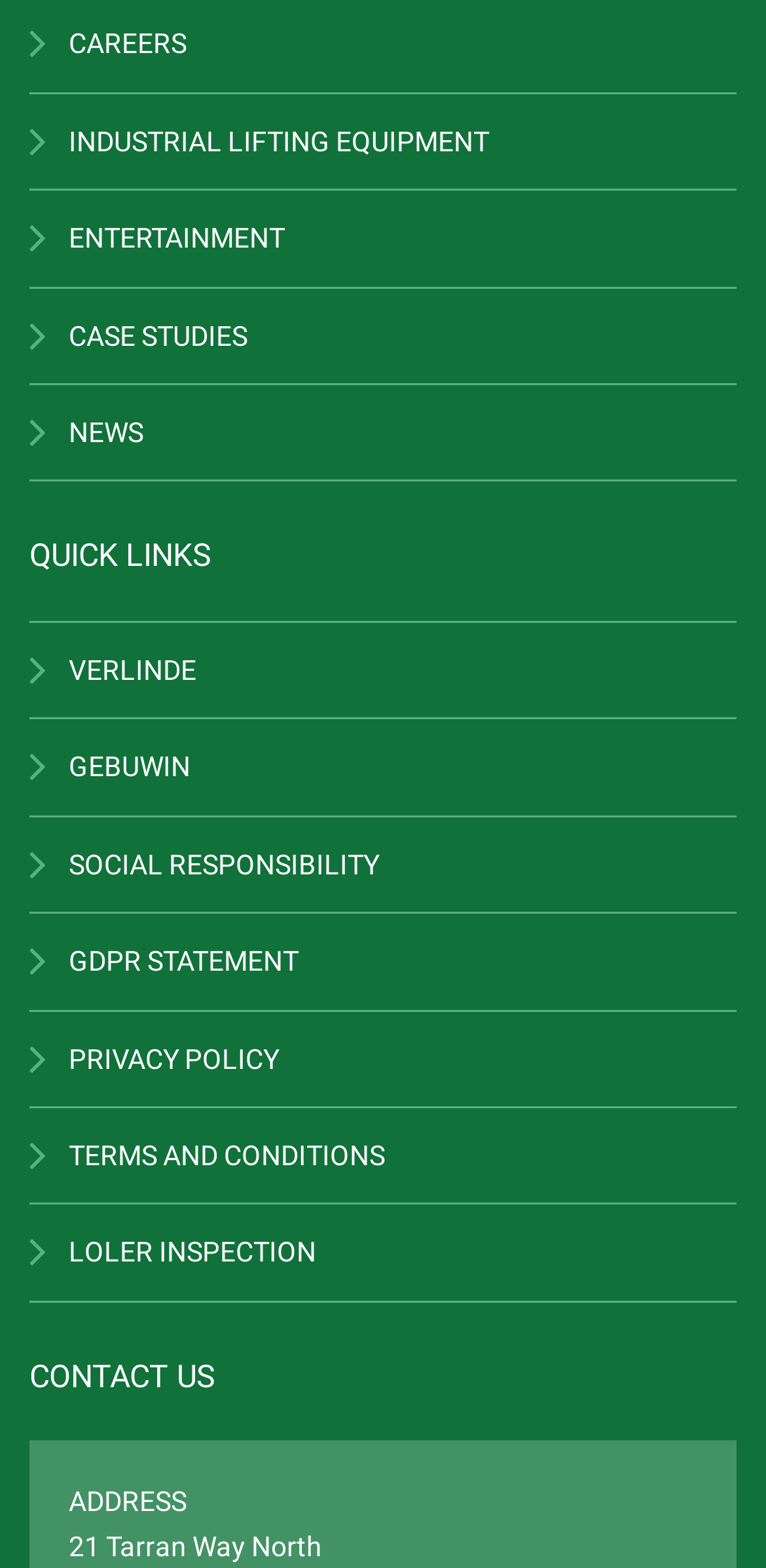Please provide a brief answer to the following inquiry using a single word or phrase:
What is the address of the company?

21 Tarran Way North